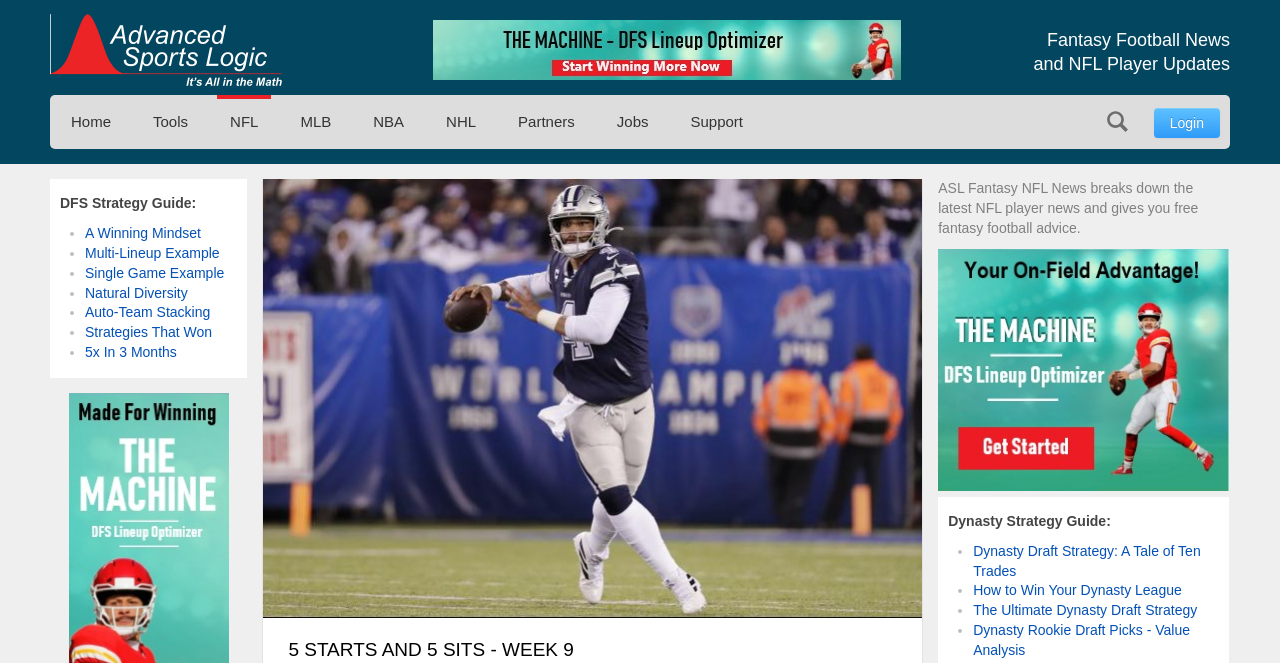Please locate the bounding box coordinates of the element that needs to be clicked to achieve the following instruction: "Click on the 'Advanced Sports Logic' link". The coordinates should be four float numbers between 0 and 1, i.e., [left, top, right, bottom].

[0.039, 0.015, 0.22, 0.136]